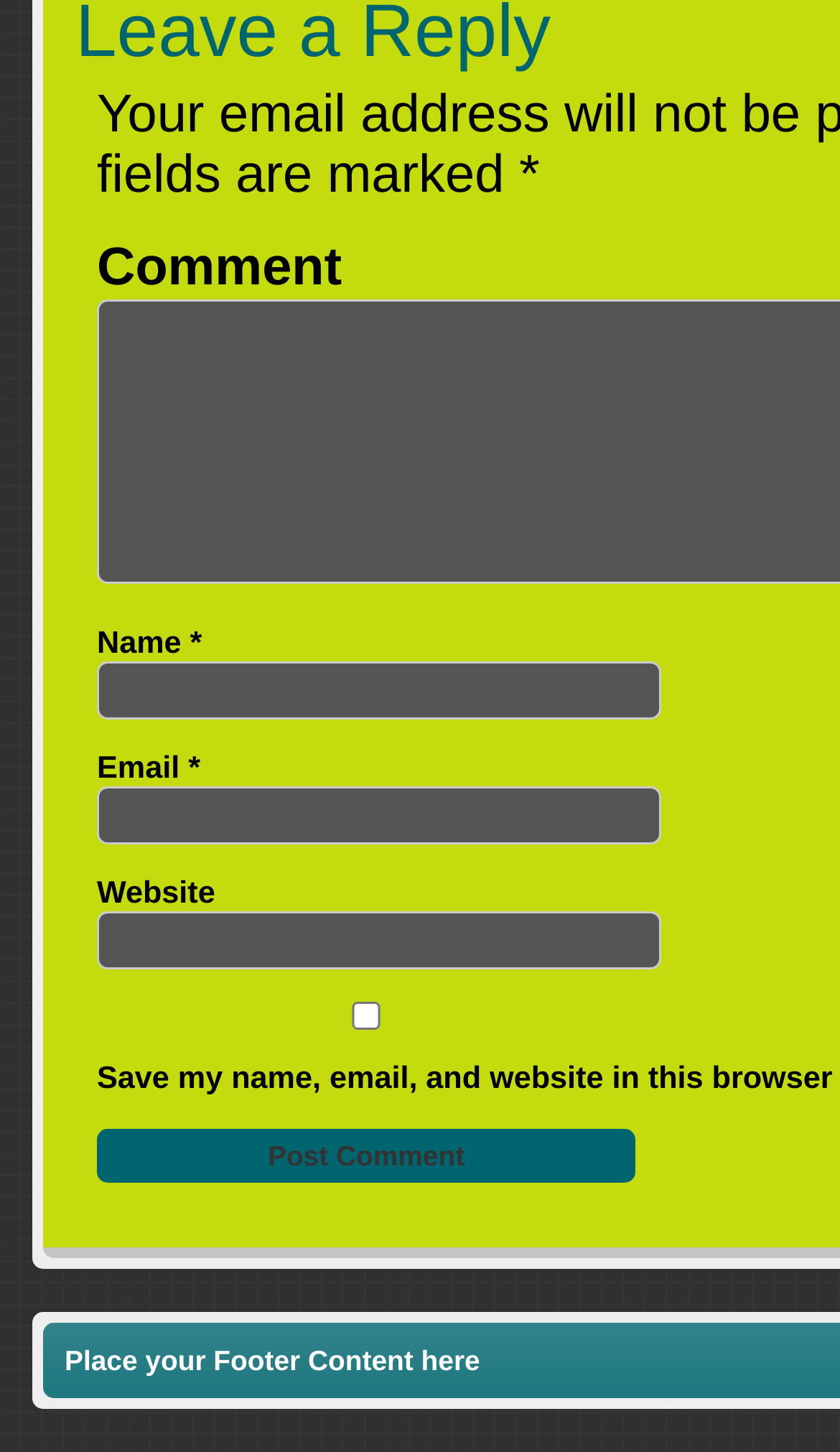Please determine the bounding box coordinates for the element with the description: "parent_node: Email * aria-describedby="email-notes" name="email"".

[0.115, 0.542, 0.787, 0.582]